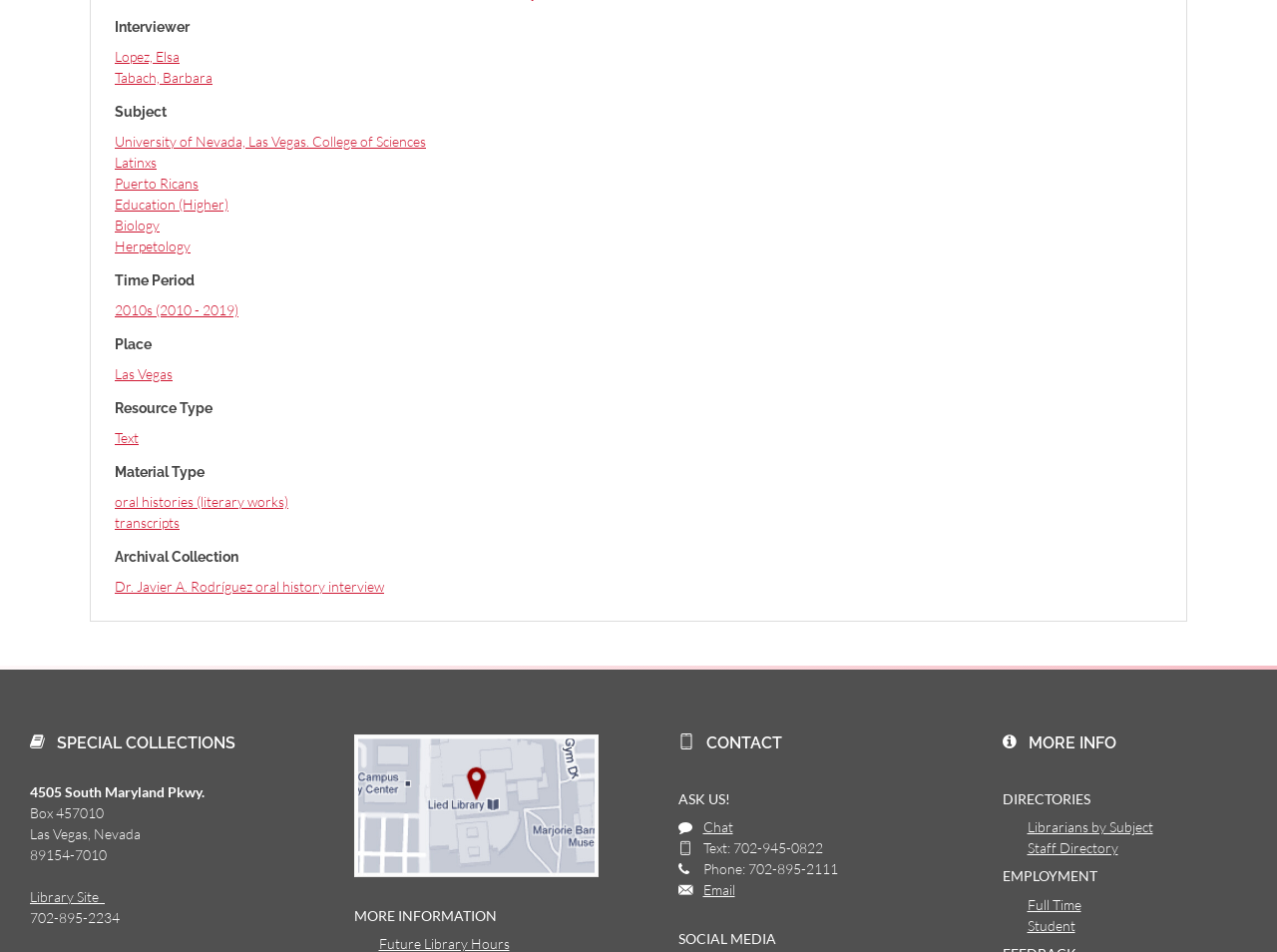Please determine the bounding box coordinates of the area that needs to be clicked to complete this task: 'Get directions to the Lied Library'. The coordinates must be four float numbers between 0 and 1, formatted as [left, top, right, bottom].

[0.277, 0.835, 0.469, 0.853]